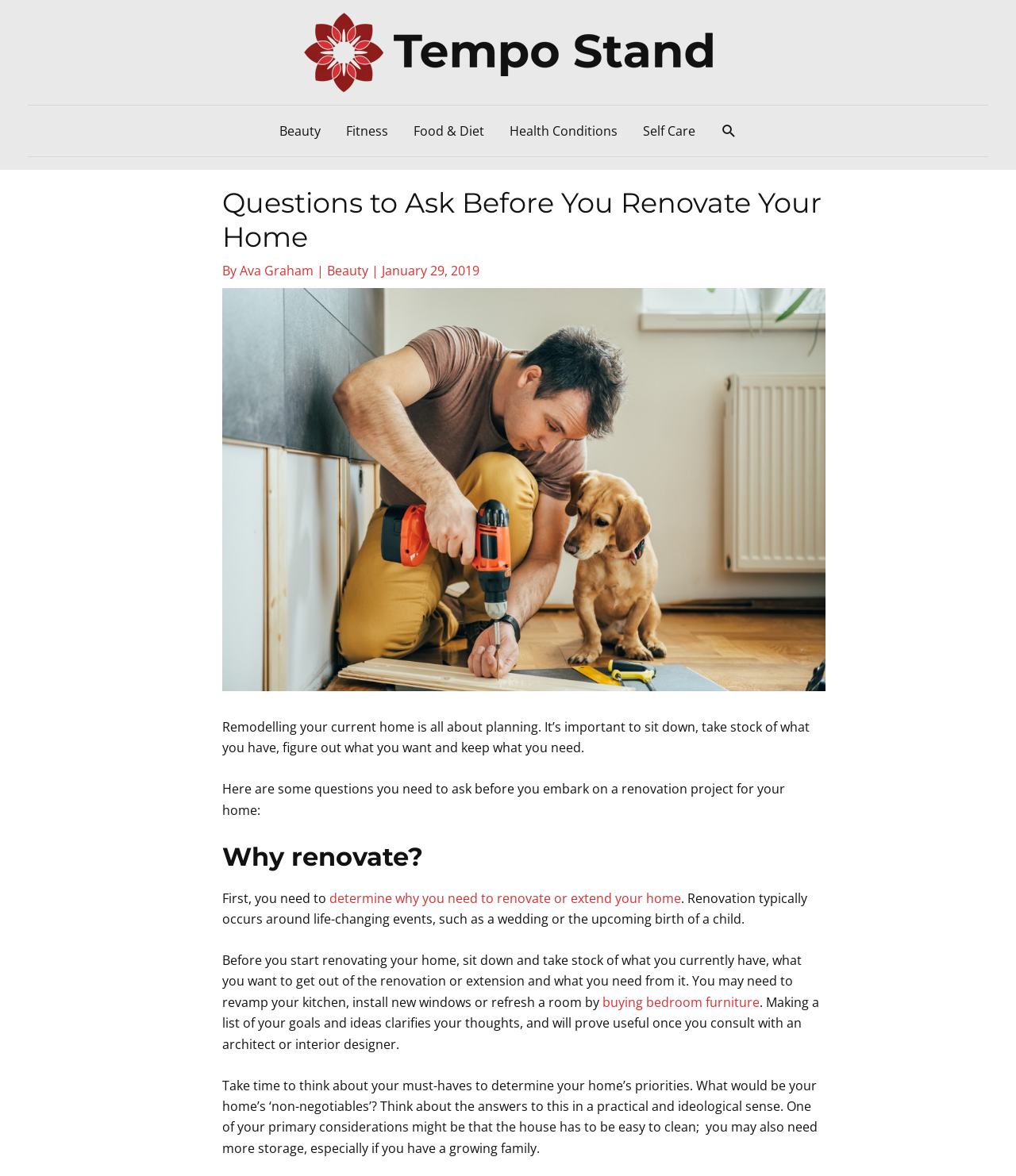Locate the bounding box coordinates of the clickable part needed for the task: "Search for something".

[0.709, 0.104, 0.725, 0.118]